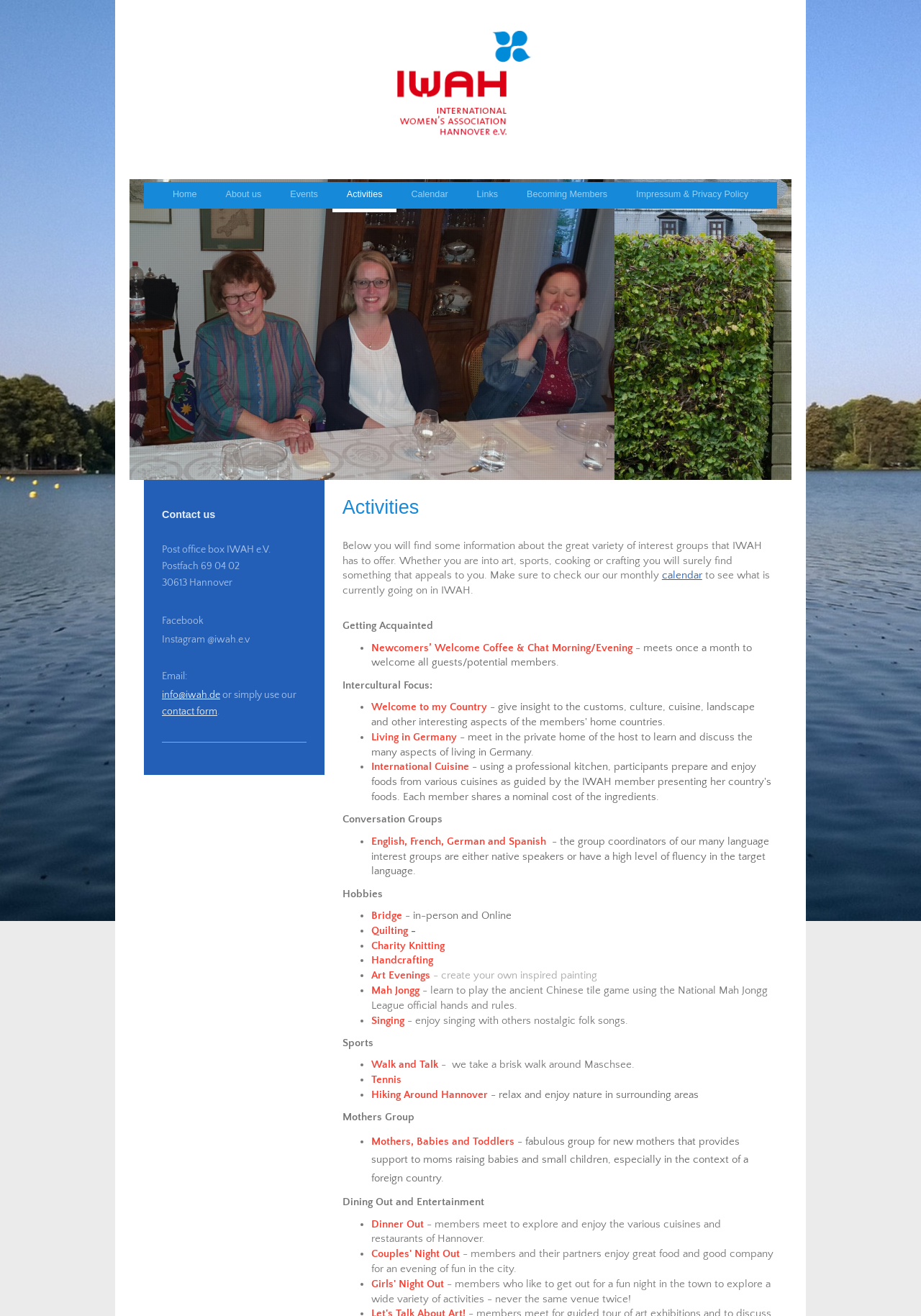Create a detailed narrative describing the layout and content of the webpage.

The webpage is about the International Women's Association Hannover (IWAH), a community for women in Hannover, Germany. At the top of the page, there is a logo image of IWAH, followed by a navigation menu with links to different sections of the website, including "Home", "About us", "Events", "Activities", "Calendar", "Links", "Becoming Members", and "Impressum & Privacy Policy".

Below the navigation menu, there is a heading "Activities" and a brief introduction to the various interest groups offered by IWAH. The introduction is followed by a list of activities, each with a bullet point and a brief description. The activities are categorized into several groups, including "Getting Acquainted", "Intercultural Focus", "Conversation Groups", "Hobbies", "Sports", "Mothers Group", and "Dining Out and Entertainment".

Each activity has a brief description, and some have additional information or details about the group. For example, the "Newcomers’ Welcome Coffee & Chat Morning/Evening" group meets once a month to welcome new members, while the "Welcome to my Country" group meets in a private home to learn and discuss aspects of living in Germany.

At the bottom of the page, there is a "Contact us" section with the association's postal address, Facebook, and Instagram links.

Overall, the webpage provides an overview of the various activities and interest groups offered by IWAH, as well as contact information for those interested in getting involved.